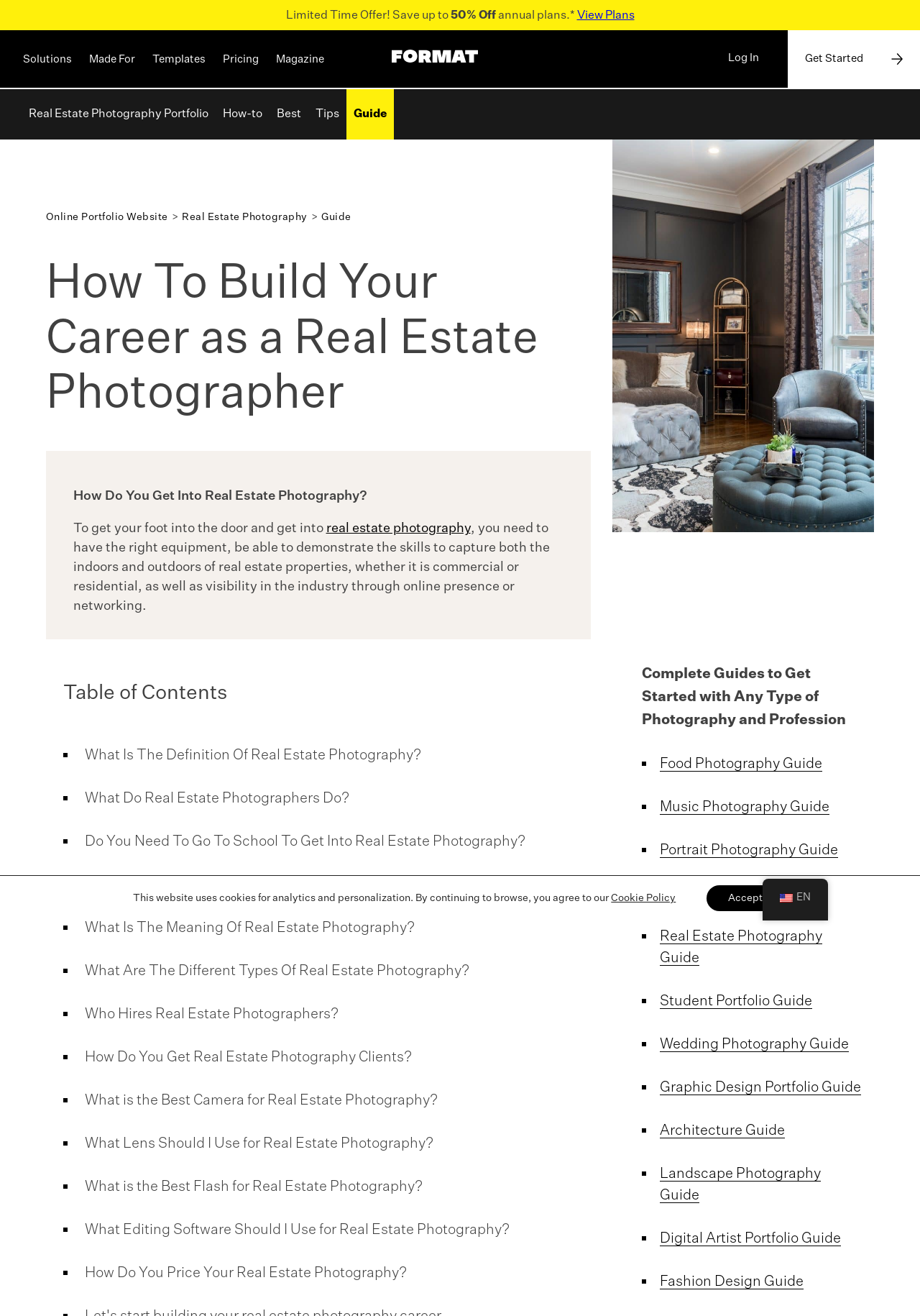Identify and provide the text content of the webpage's primary headline.

How To Build Your Career as a Real Estate Photographer